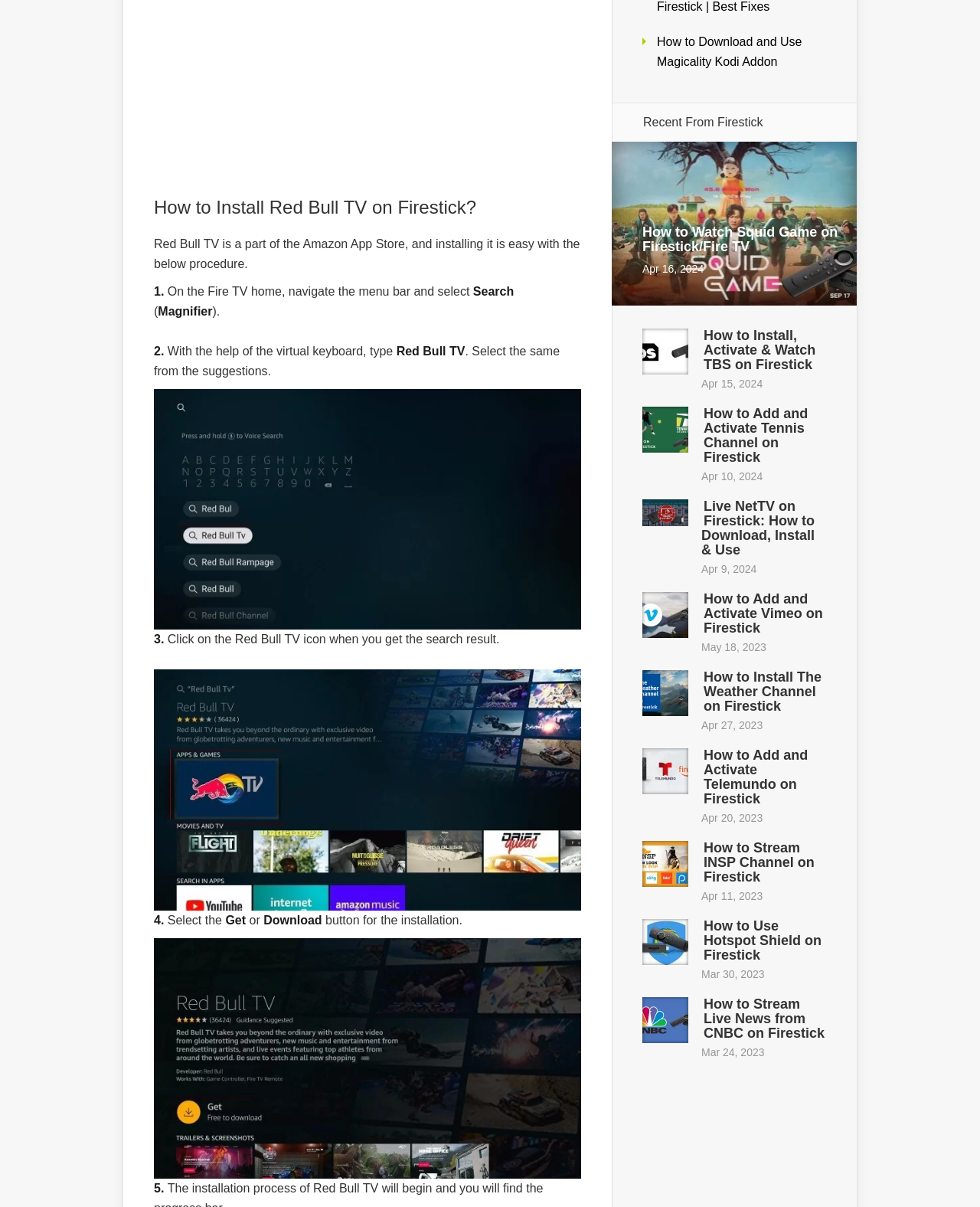Use a single word or phrase to answer the question:
How many steps to install Red Bull TV on Firestick?

5